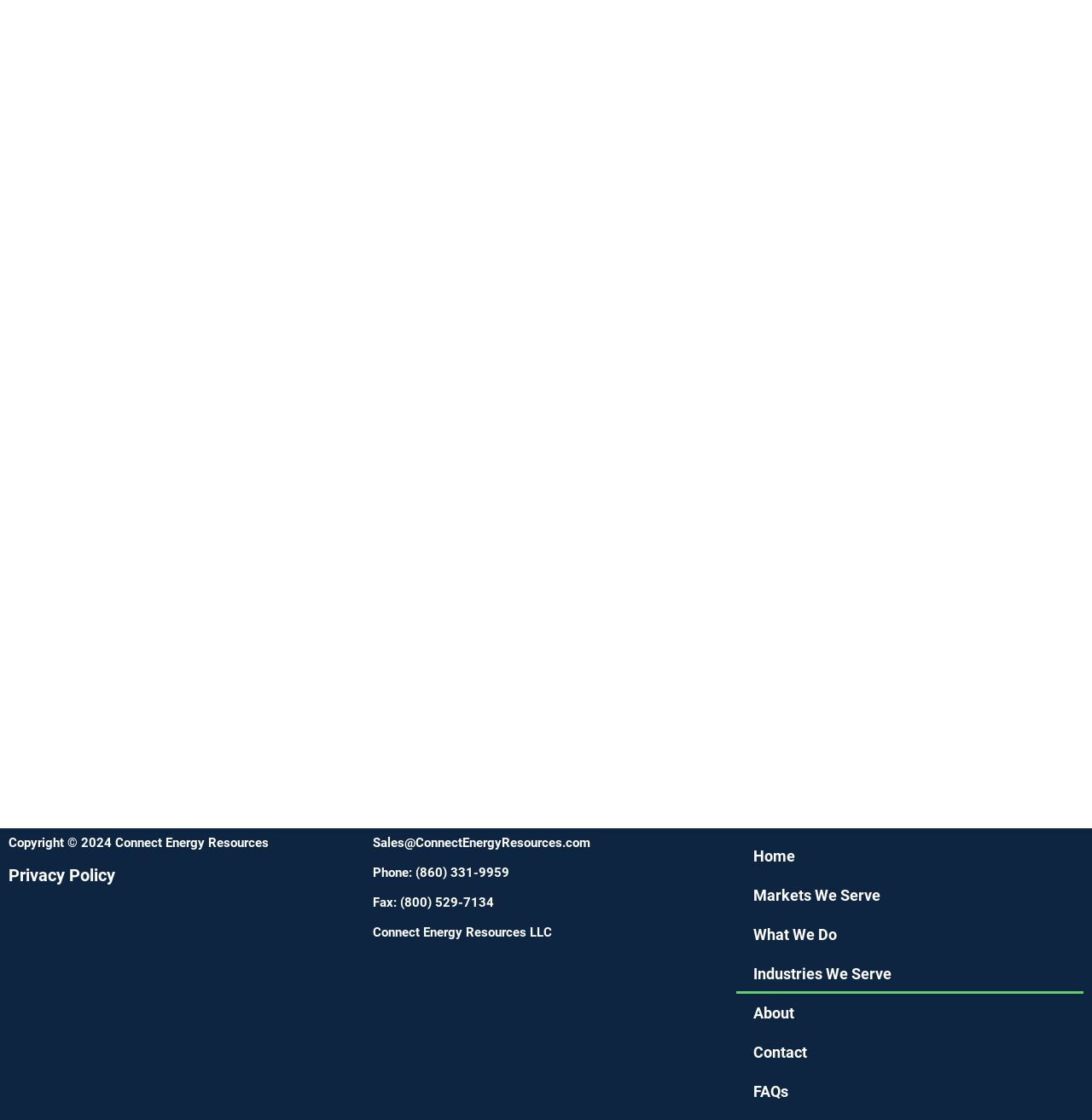Find and indicate the bounding box coordinates of the region you should select to follow the given instruction: "Learn about what we do".

[0.674, 0.817, 0.992, 0.852]